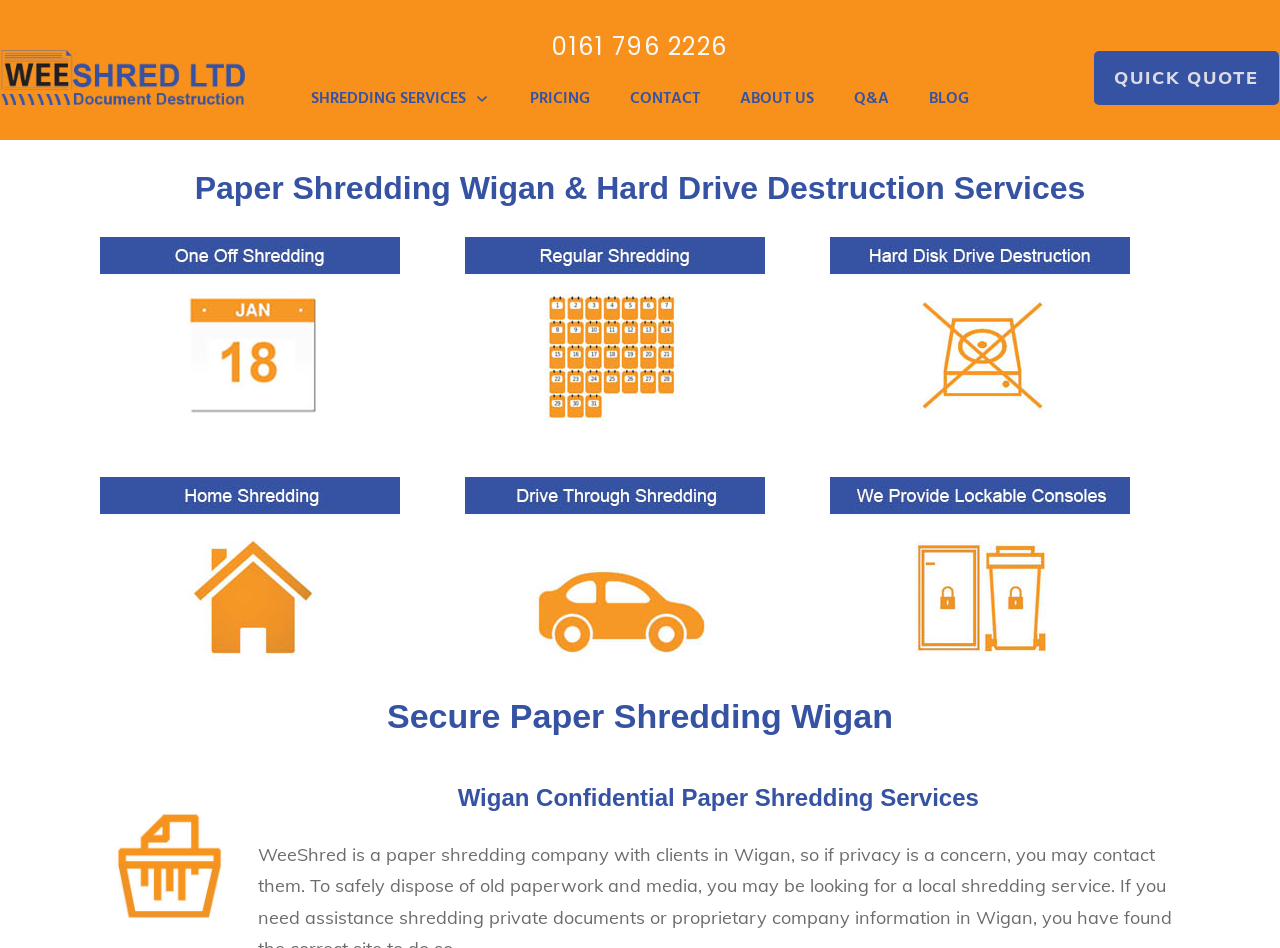What is the phone number to contact WeeShred?
Look at the image and answer the question using a single word or phrase.

0161 796 2226